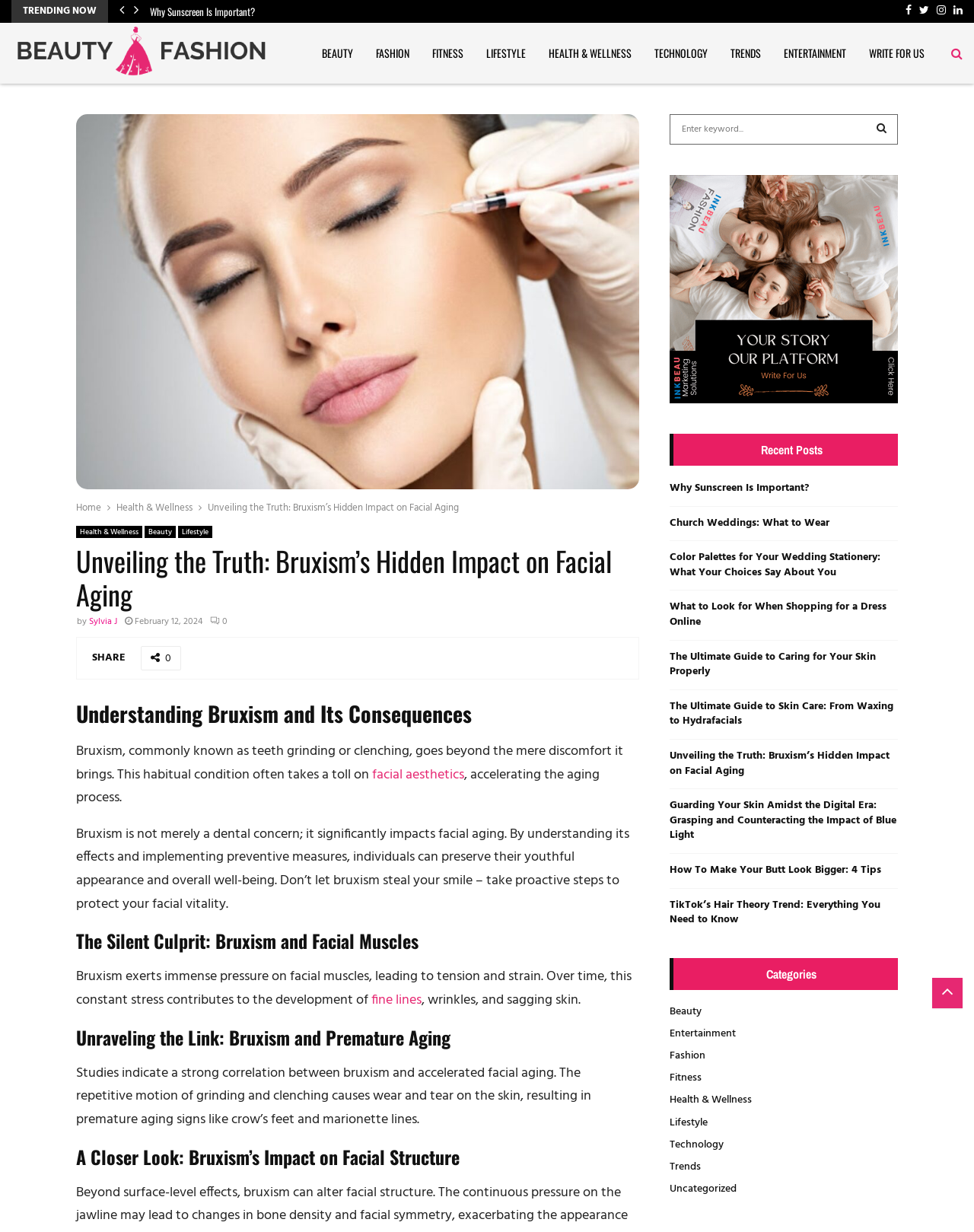Determine the bounding box coordinates of the target area to click to execute the following instruction: "Click on the 'Why Sunscreen Is Important?' link."

[0.154, 0.003, 0.262, 0.015]